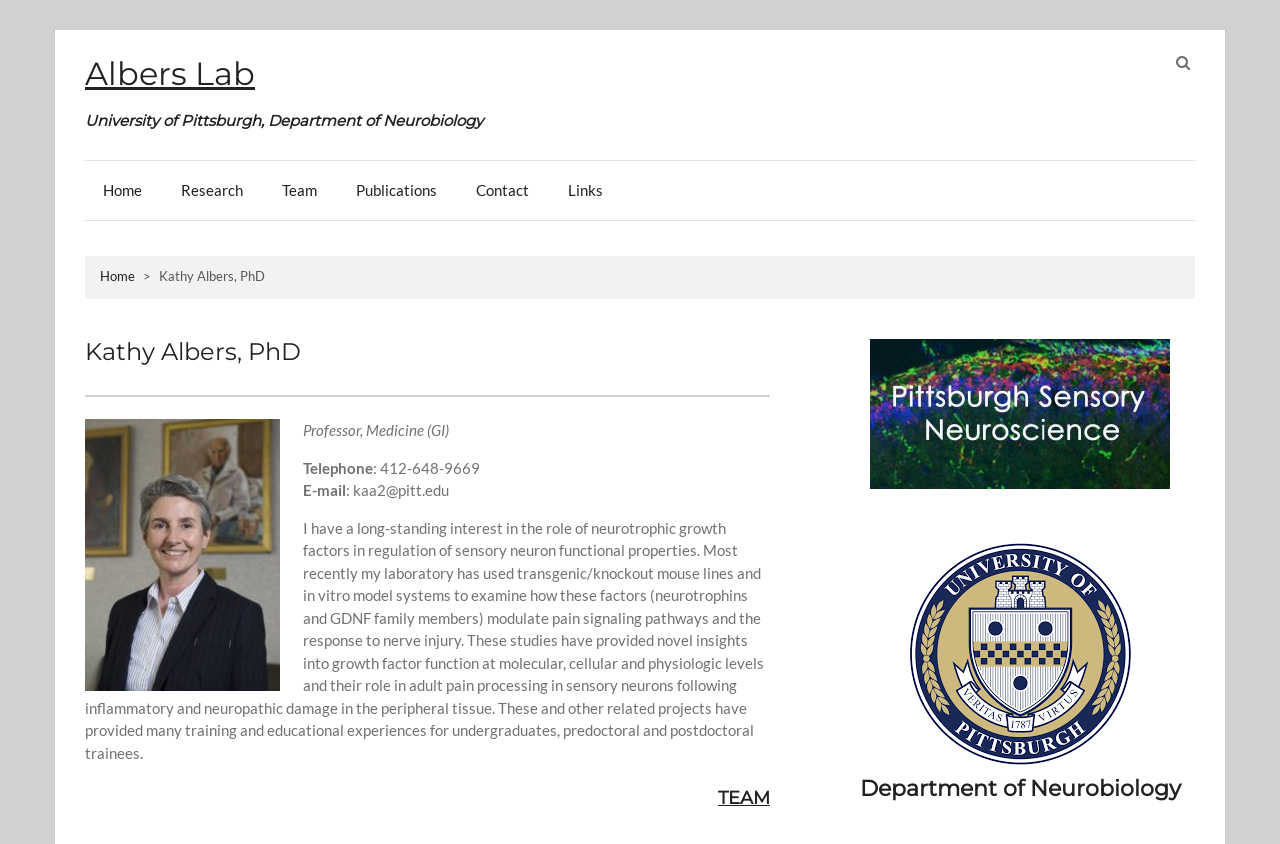Determine the bounding box coordinates of the element's region needed to click to follow the instruction: "Check the News section". Provide these coordinates as four float numbers between 0 and 1, formatted as [left, top, right, bottom].

None